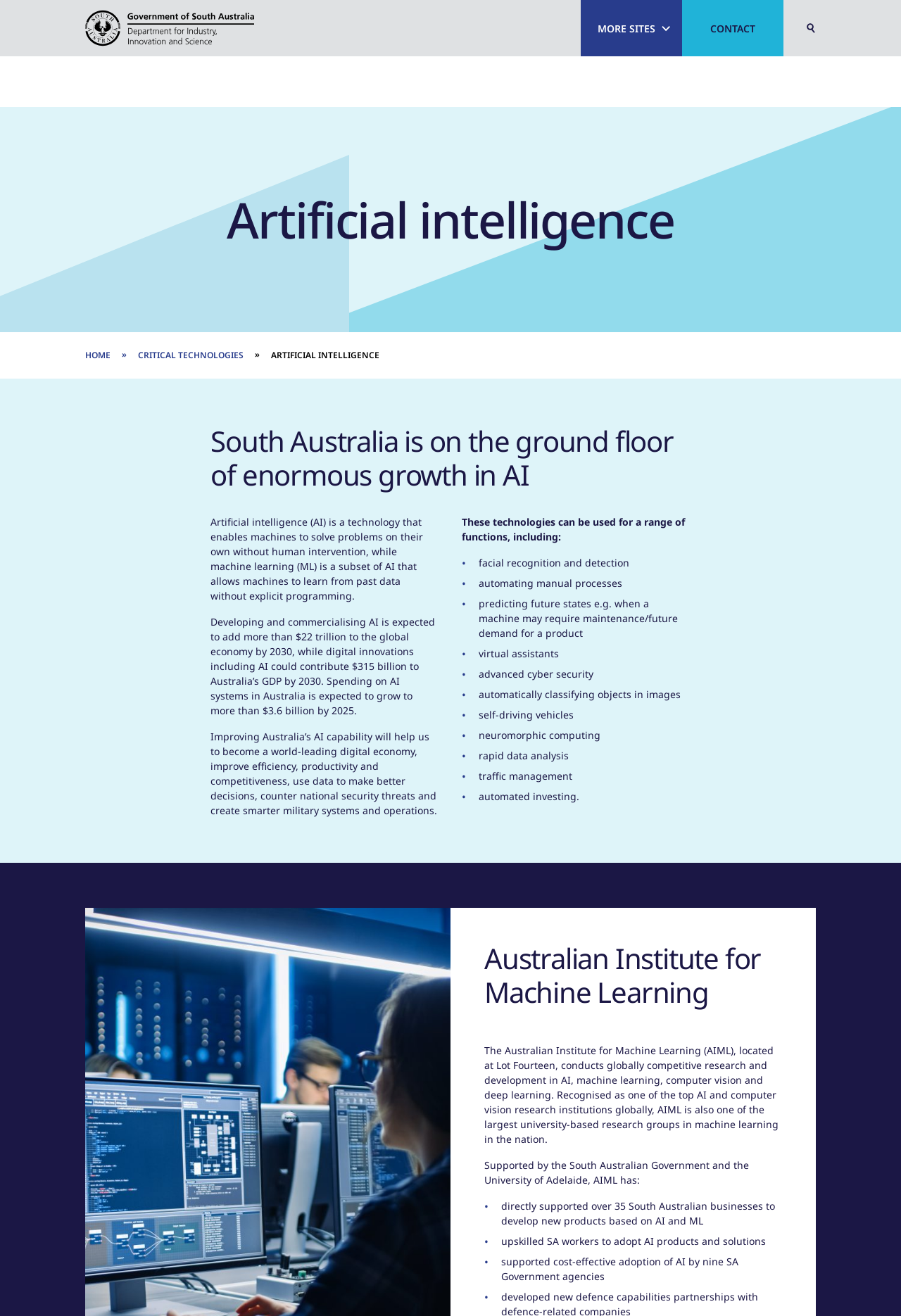Can you provide the bounding box coordinates for the element that should be clicked to implement the instruction: "Toggle High Contrast Mode"?

[0.0, 0.028, 0.25, 0.057]